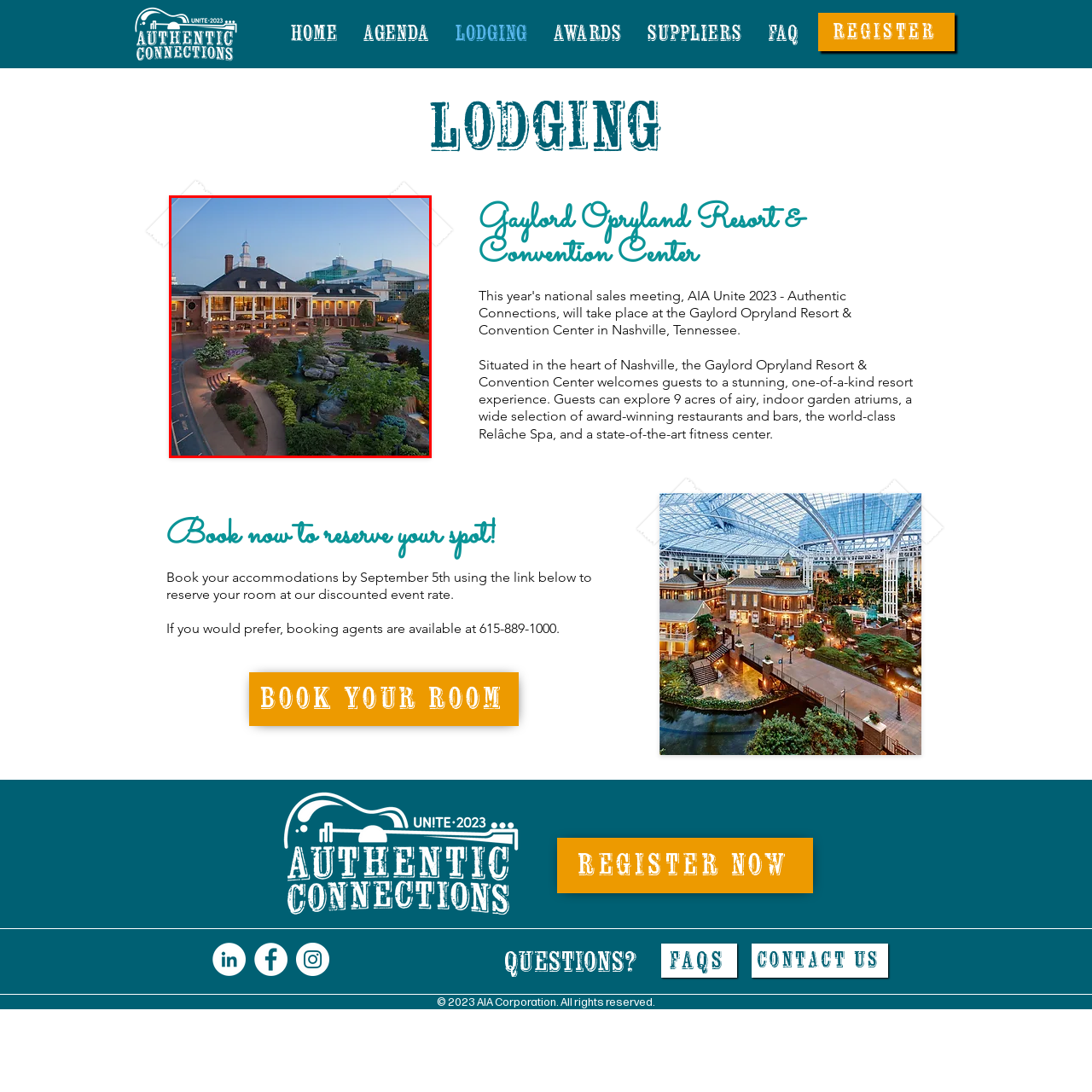Take a close look at the image outlined in red and answer the ensuing question with a single word or phrase:
What time of day is depicted in the image?

Dusk